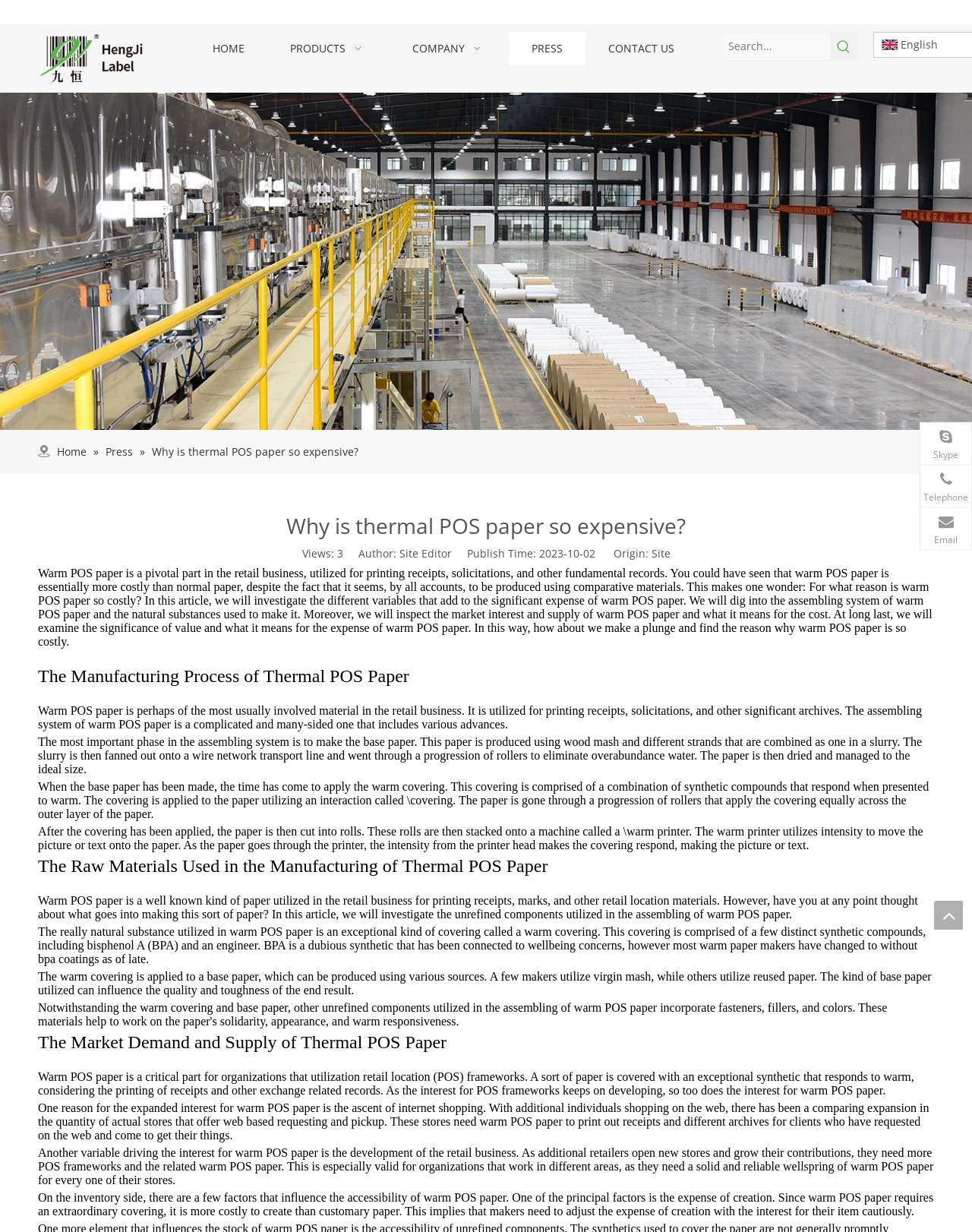Can you show the bounding box coordinates of the region to click on to complete the task described in the instruction: "View the 'PRESS' page"?

[0.523, 0.026, 0.602, 0.053]